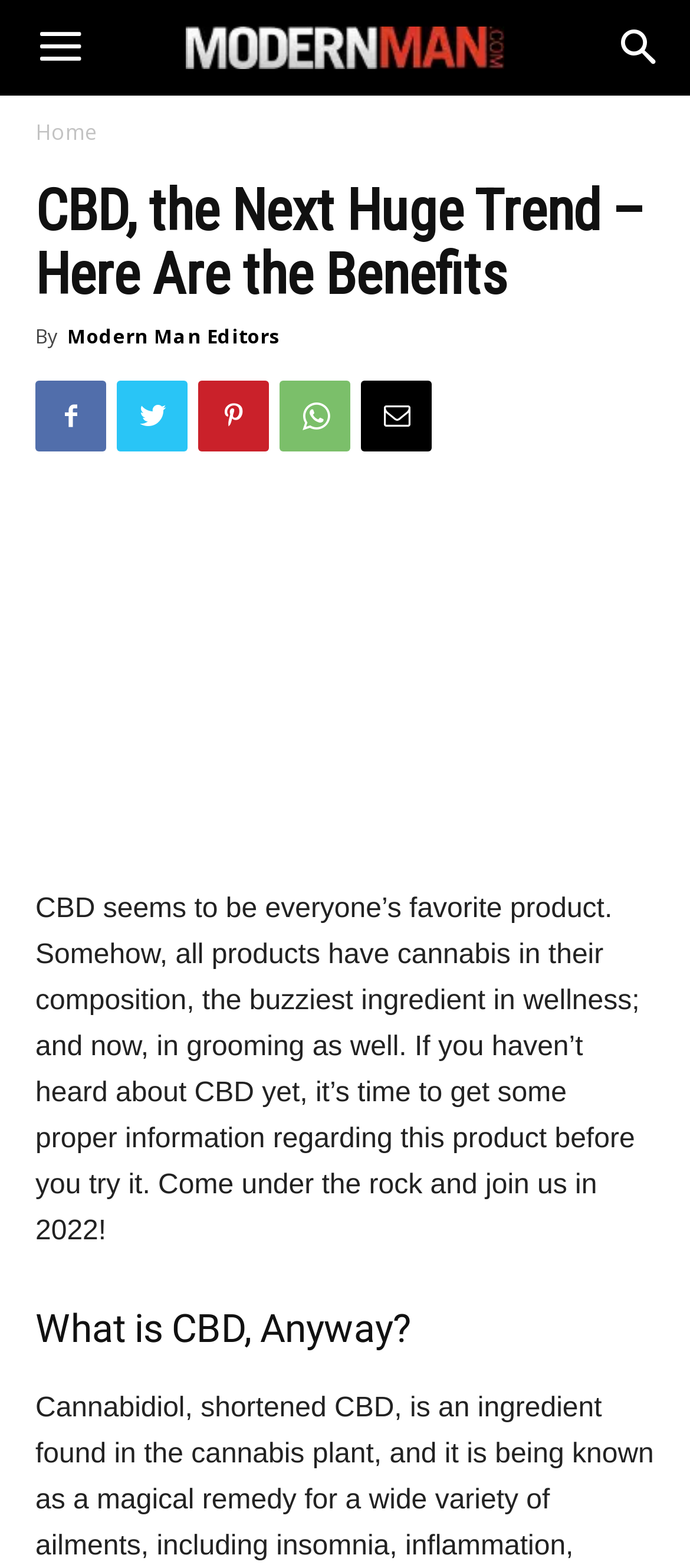Pinpoint the bounding box coordinates of the element that must be clicked to accomplish the following instruction: "Read the article by Modern Man Editors". The coordinates should be in the format of four float numbers between 0 and 1, i.e., [left, top, right, bottom].

[0.097, 0.205, 0.405, 0.222]